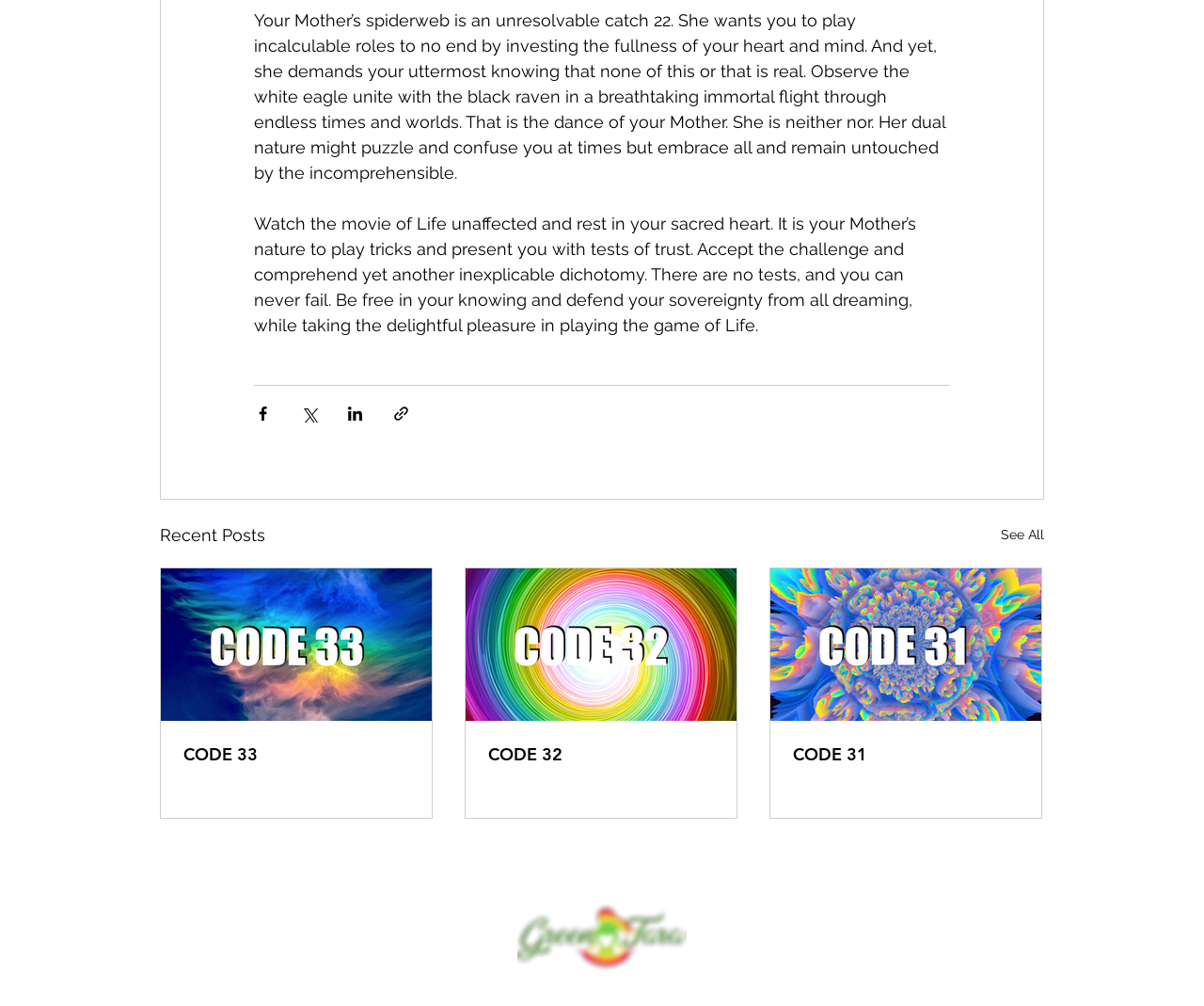Please mark the bounding box coordinates of the area that should be clicked to carry out the instruction: "Read the article with CODE 31".

[0.659, 0.739, 0.846, 0.76]